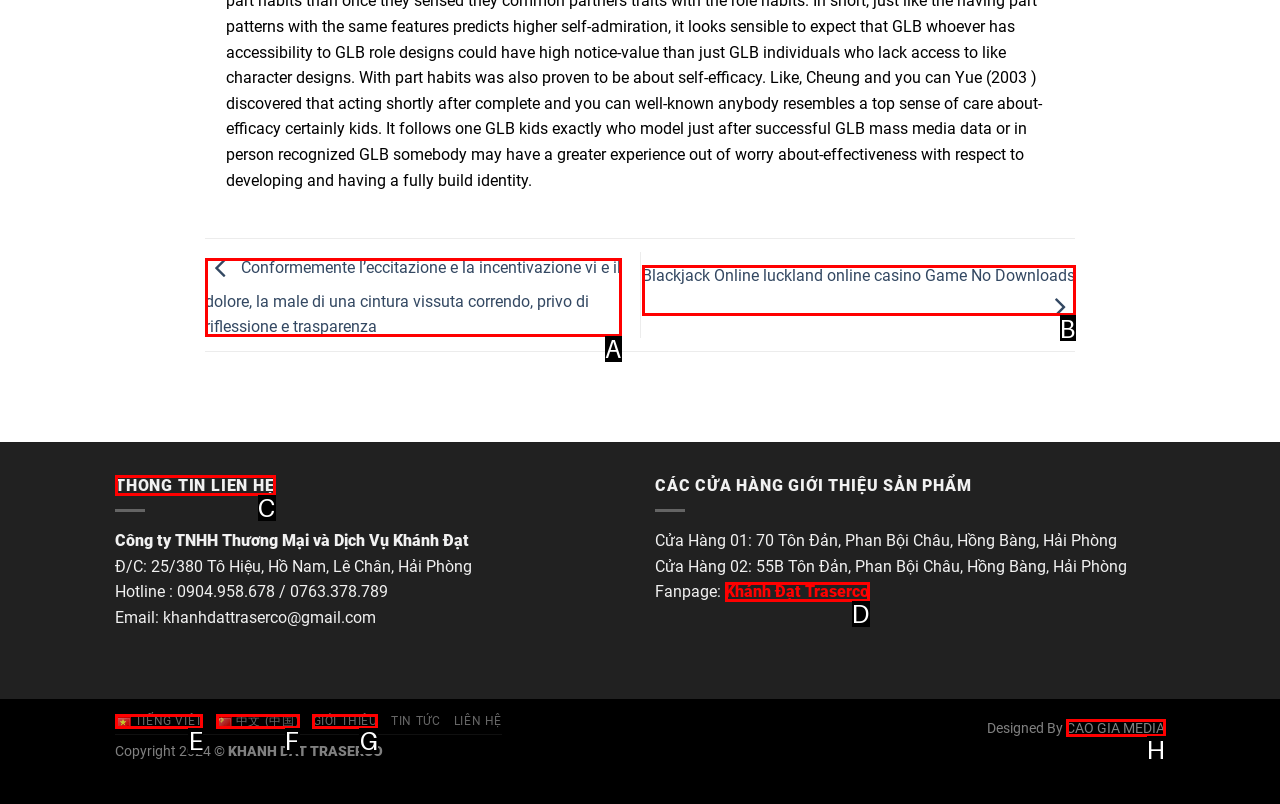Tell me the letter of the UI element to click in order to accomplish the following task: Check the contact information
Answer with the letter of the chosen option from the given choices directly.

C